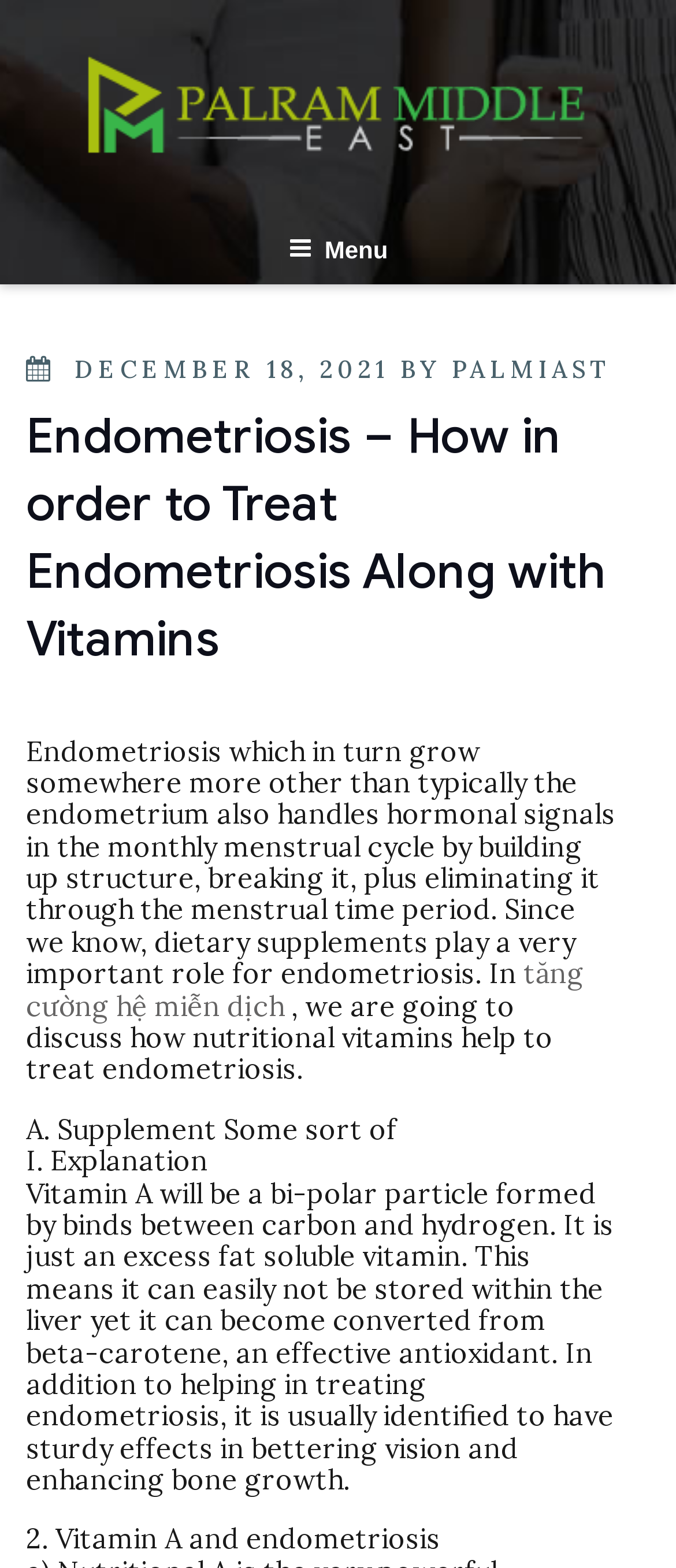Give a one-word or one-phrase response to the question:
When was the article posted?

December 18, 2021